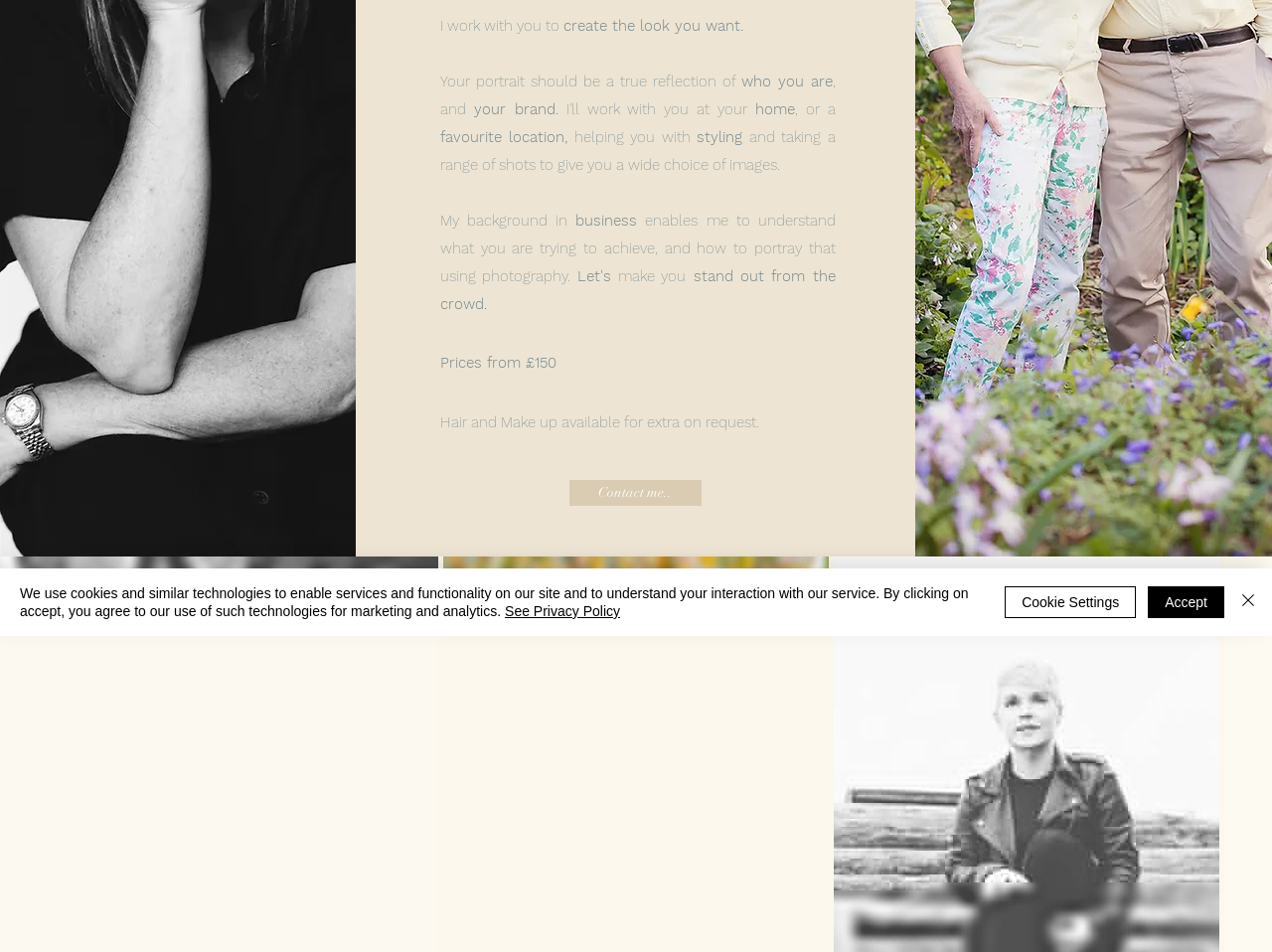Please locate the UI element described by "Contact me.." and provide its bounding box coordinates.

[0.448, 0.504, 0.551, 0.531]